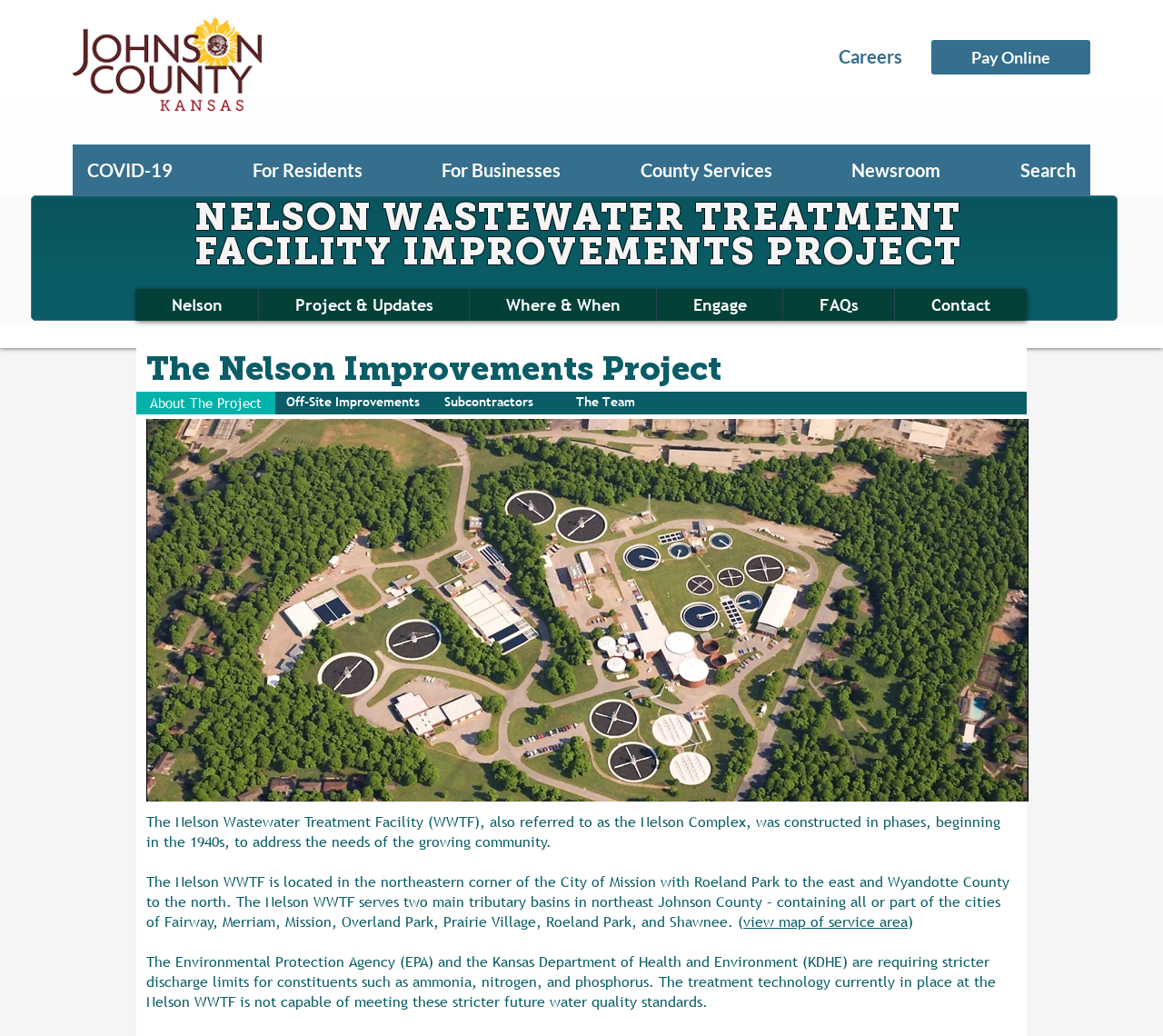Please determine the bounding box coordinates of the element to click in order to execute the following instruction: "Navigate to the 'Where & When' page". The coordinates should be four float numbers between 0 and 1, specified as [left, top, right, bottom].

[0.403, 0.279, 0.564, 0.309]